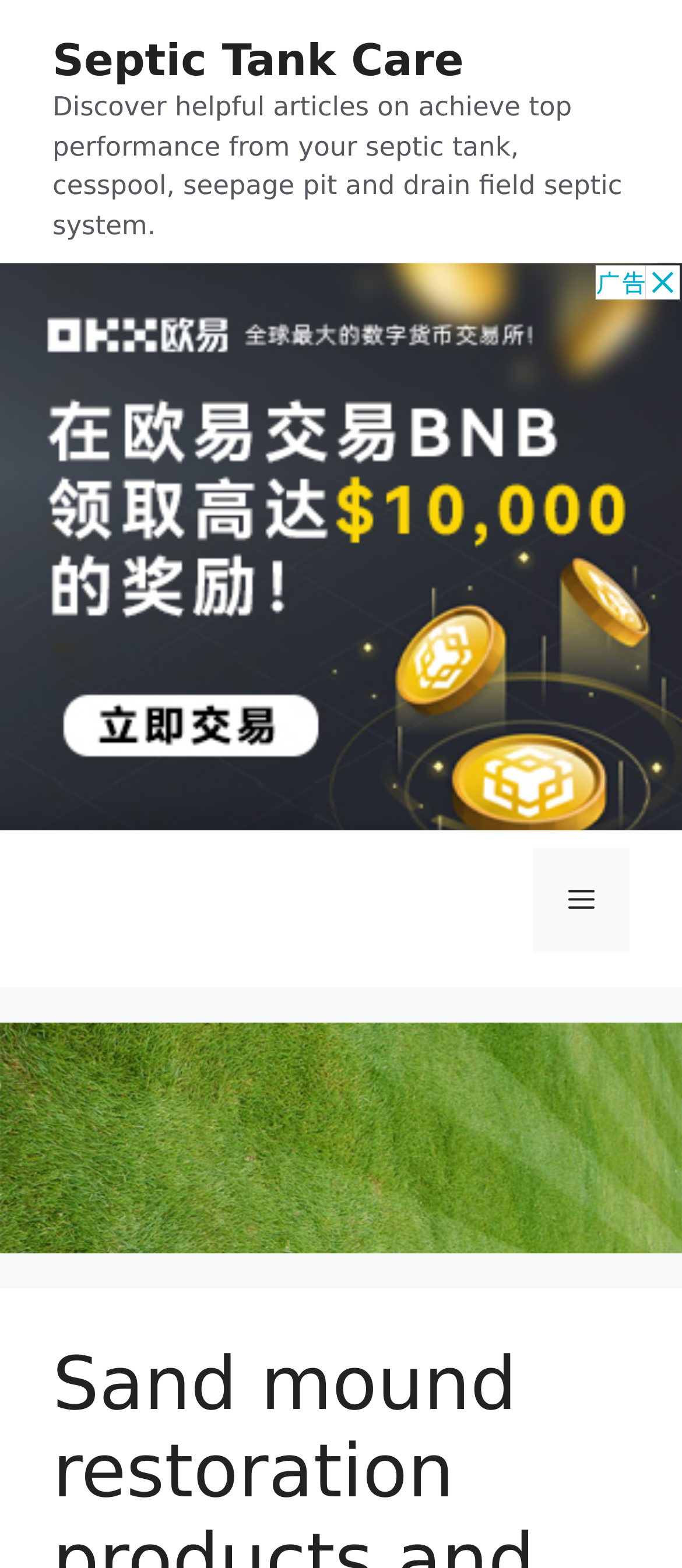Locate the bounding box of the UI element described in the following text: "Menu".

[0.782, 0.541, 0.923, 0.608]